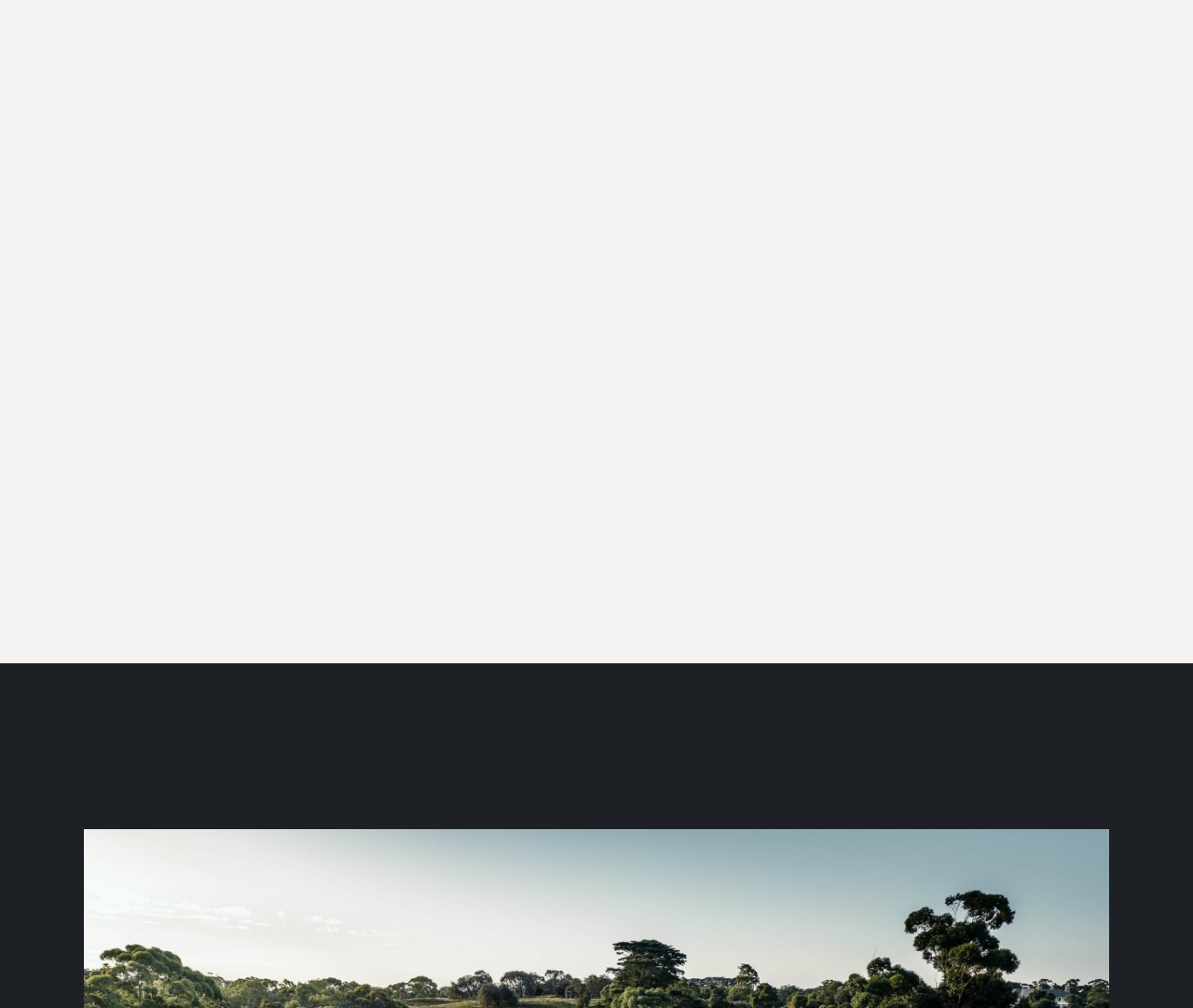Bounding box coordinates are specified in the format (top-left x, top-left y, bottom-right x, bottom-right y). All values are floating point numbers bounded between 0 and 1. Please provide the bounding box coordinate of the region this sentence describes: parent_node: OUR HISTORY

[0.072, 0.095, 0.344, 0.616]